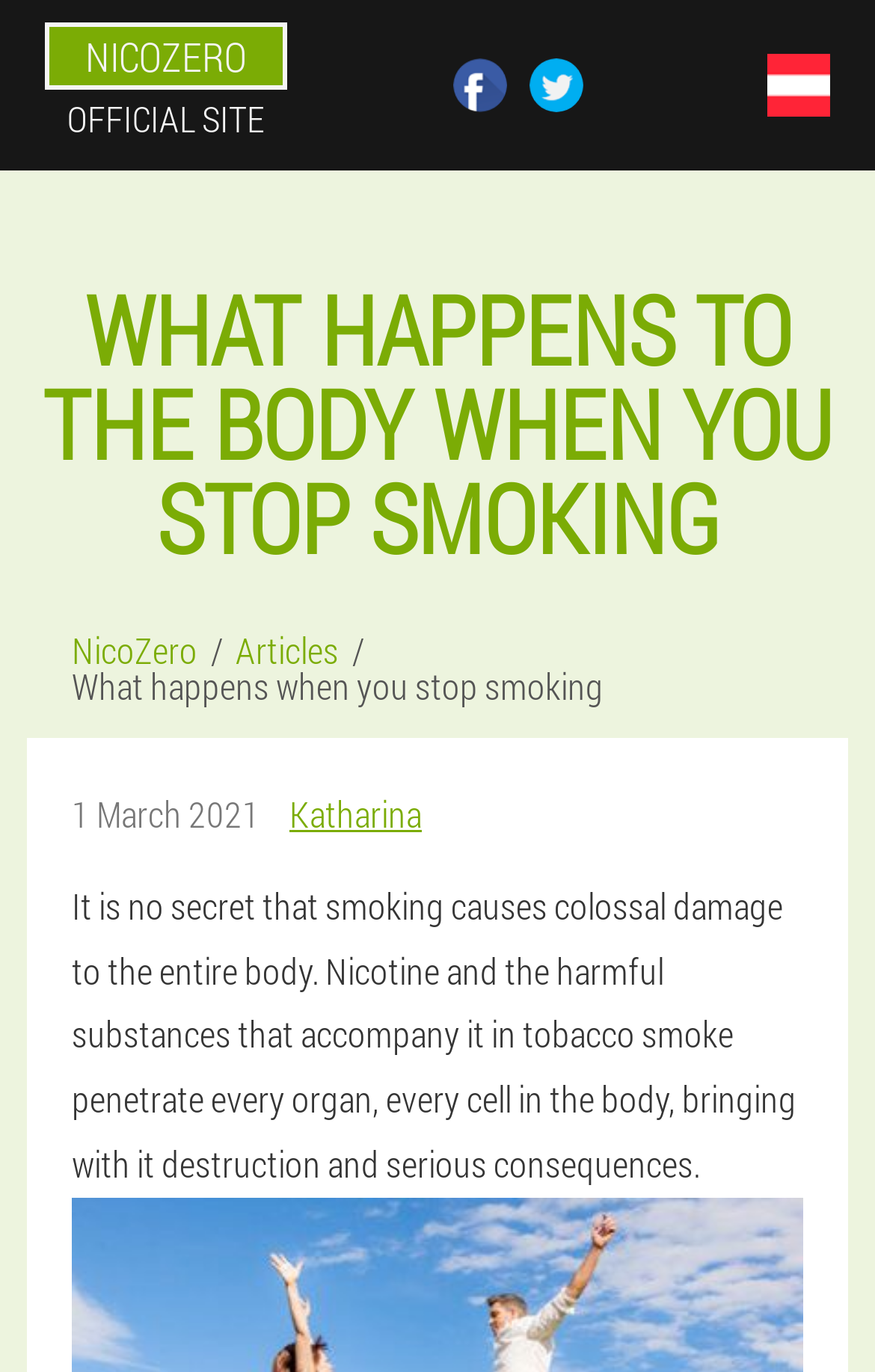Please provide a brief answer to the question using only one word or phrase: 
What is the date of the article?

1 March 2021